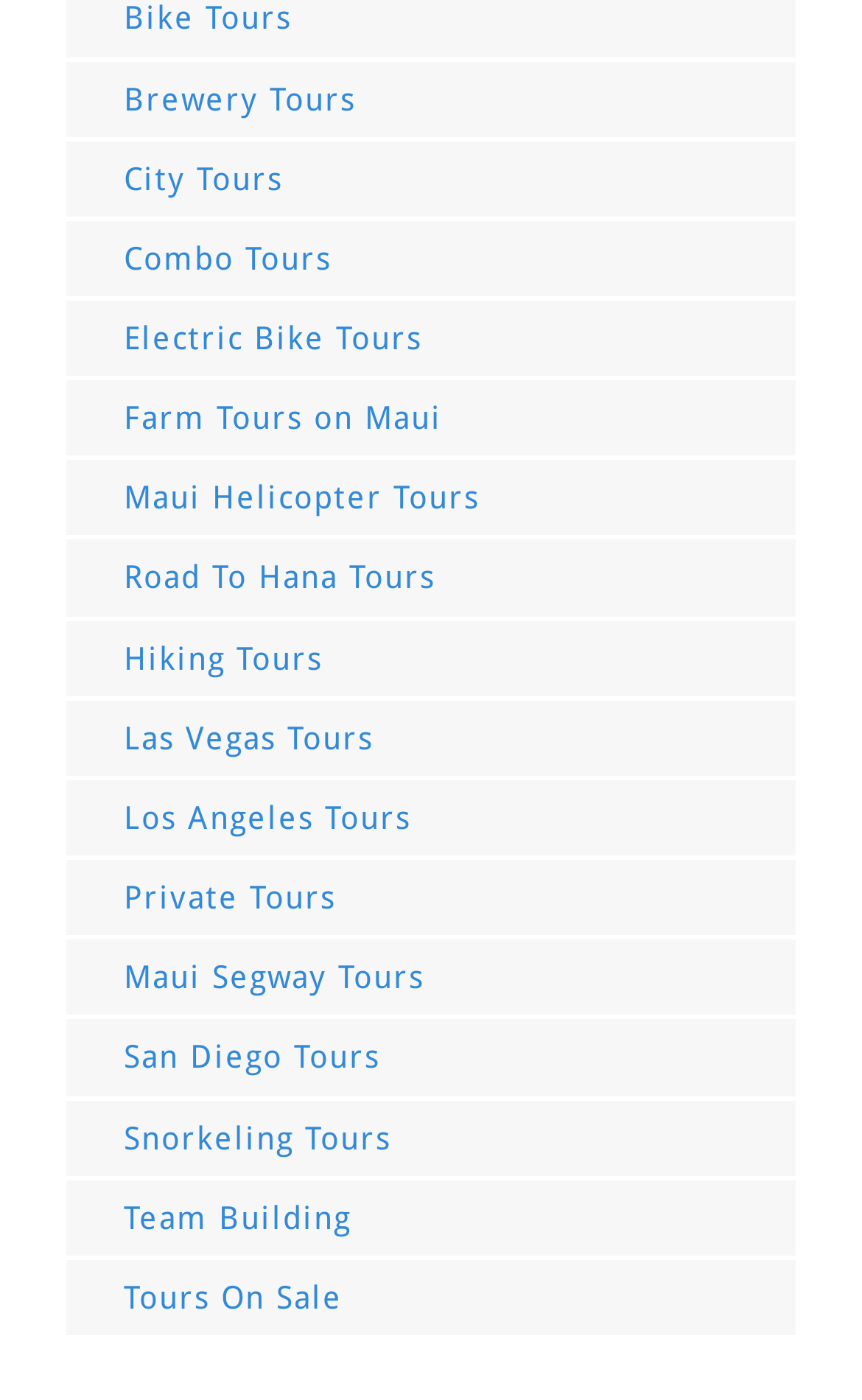Identify the bounding box coordinates for the region to click in order to carry out this instruction: "Click Bike Tours". Provide the coordinates using four float numbers between 0 and 1, formatted as [left, top, right, bottom].

[0.144, 0.001, 0.338, 0.026]